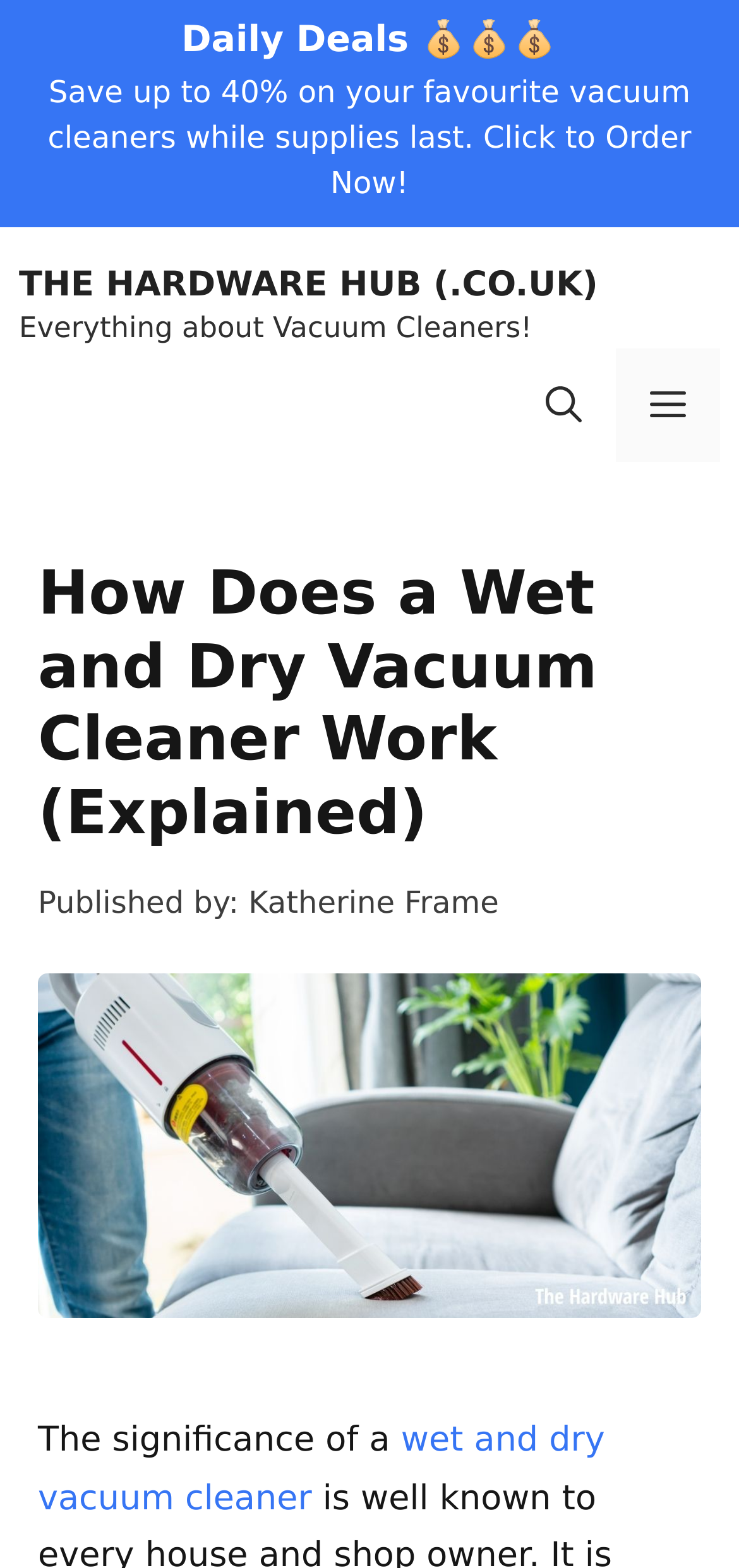Who published the article?
Based on the image, answer the question with as much detail as possible.

The static text 'Published by: Katherine Frame' suggests that the article was published by Katherine Frame, indicating the authorship of the content.